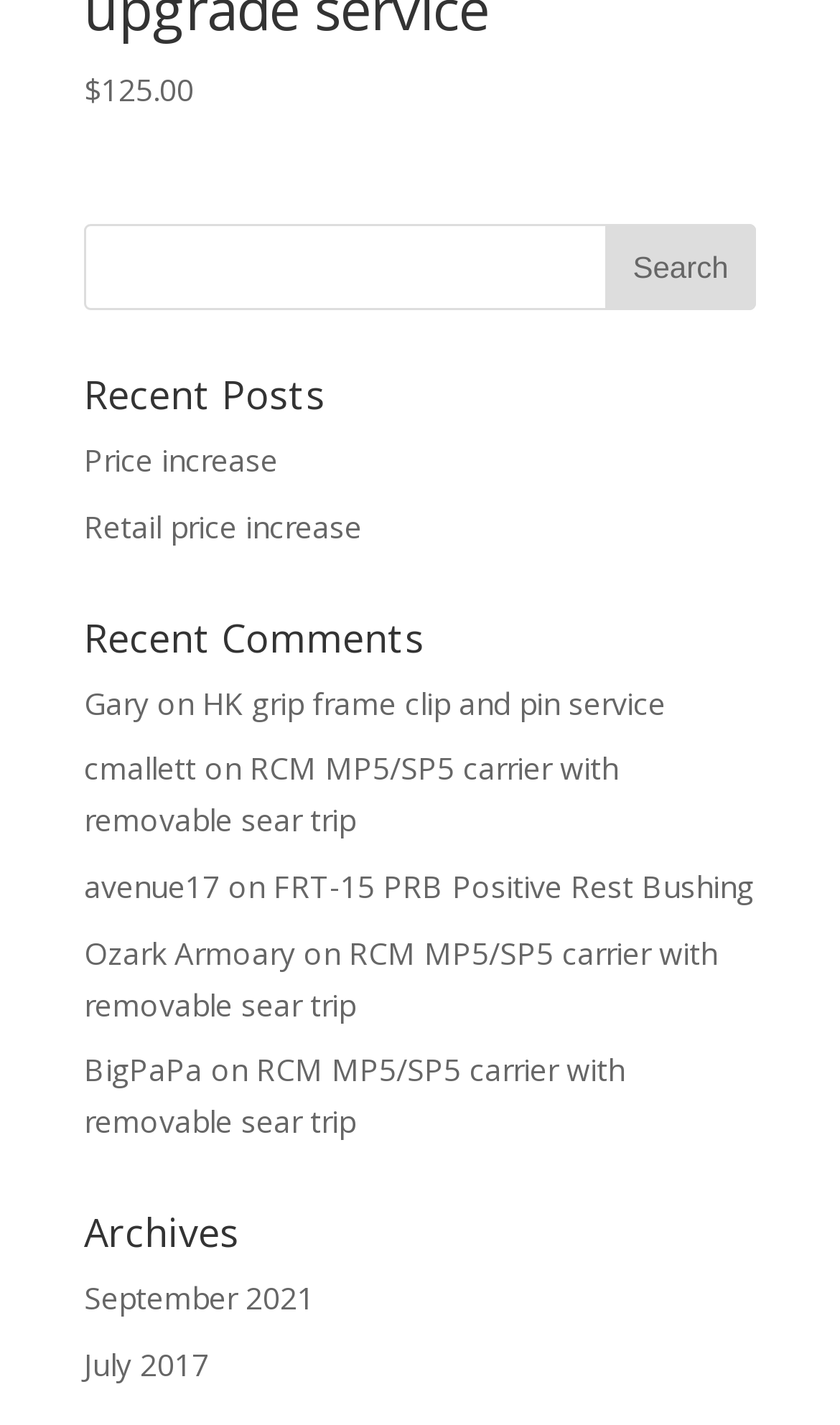Who commented on 'HK grip frame clip and pin service'?
Carefully examine the image and provide a detailed answer to the question.

I found the link 'HK grip frame clip and pin service' and looked for the adjacent StaticText elements, which are 'Gary' and 'on', so Gary is the one who commented on 'HK grip frame clip and pin service'.